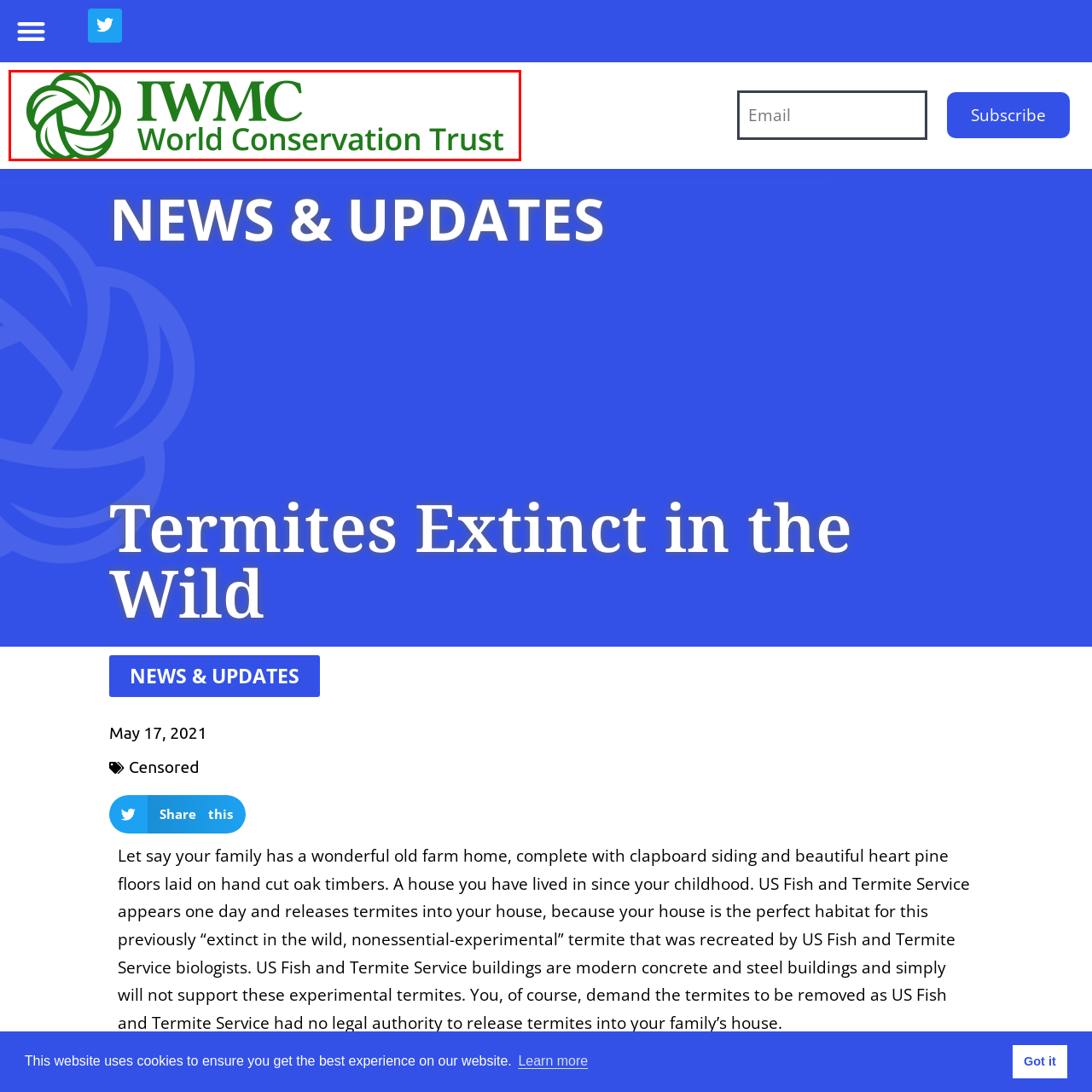What does the logo embody?
Analyze the image marked by the red bounding box and respond with an in-depth answer considering the visual clues.

The logo of IWMC embodies the organization's mission to promote biodiversity and sustainable practices globally, reflecting a commitment to ecological preservation and environmental awareness.